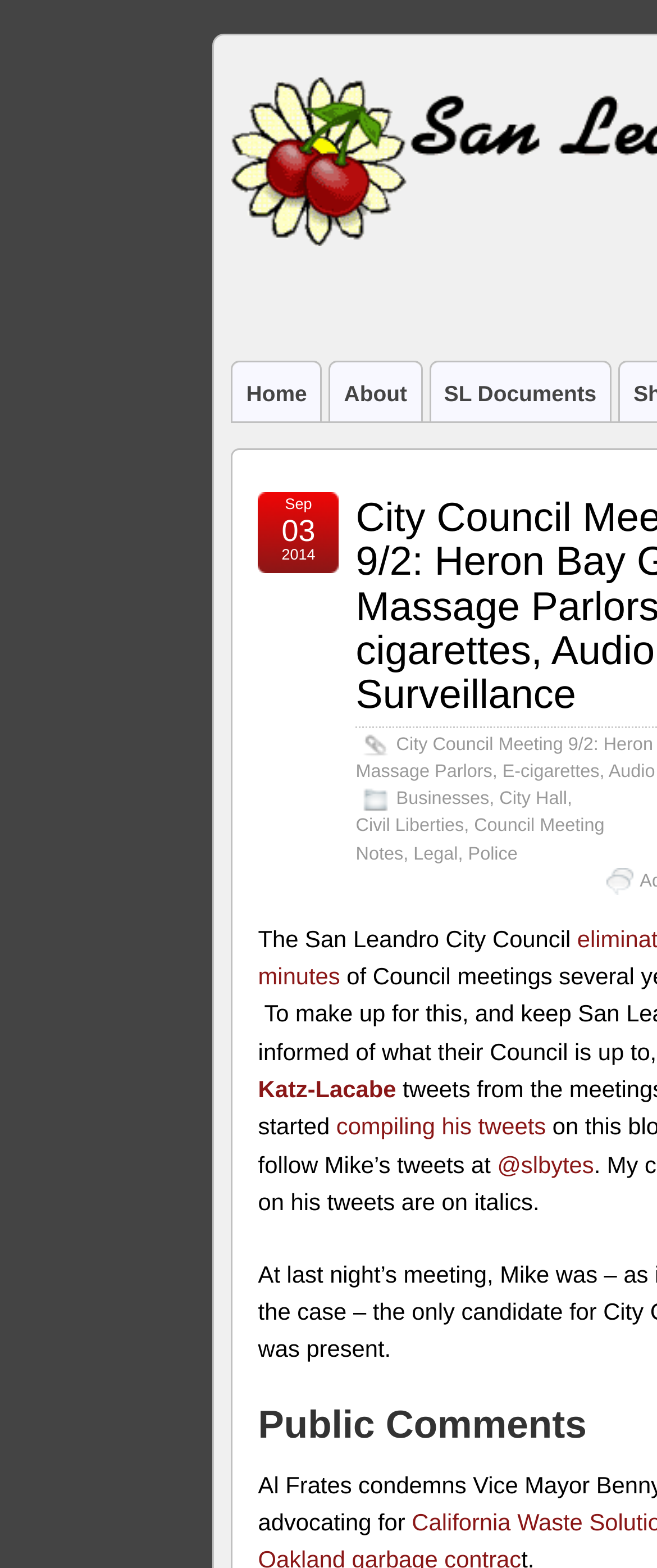What is the name of the city council?
Please provide a single word or phrase based on the screenshot.

San Leandro City Council